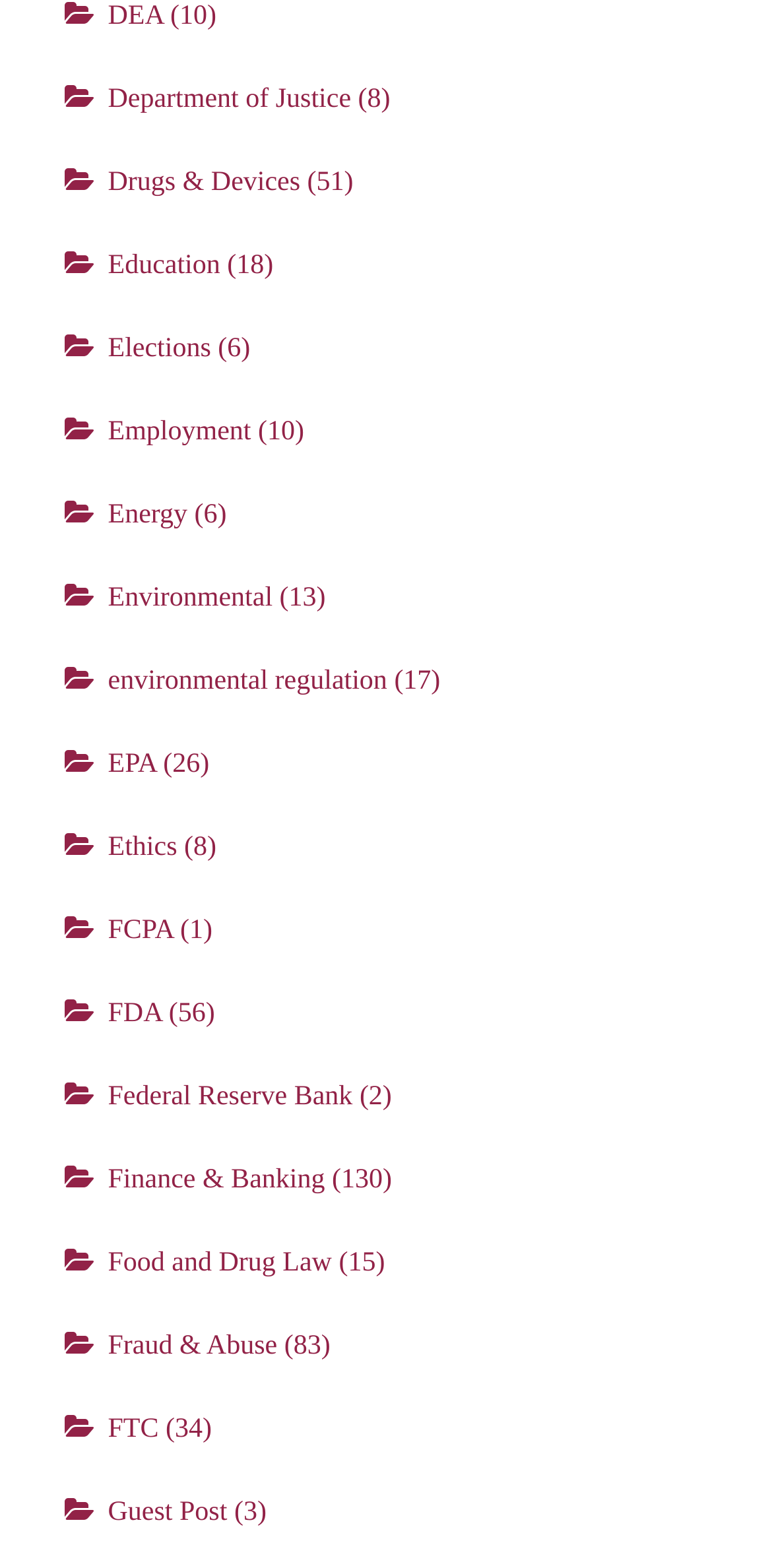Provide your answer to the question using just one word or phrase: How many StaticText elements have a value of '(10)'?

2